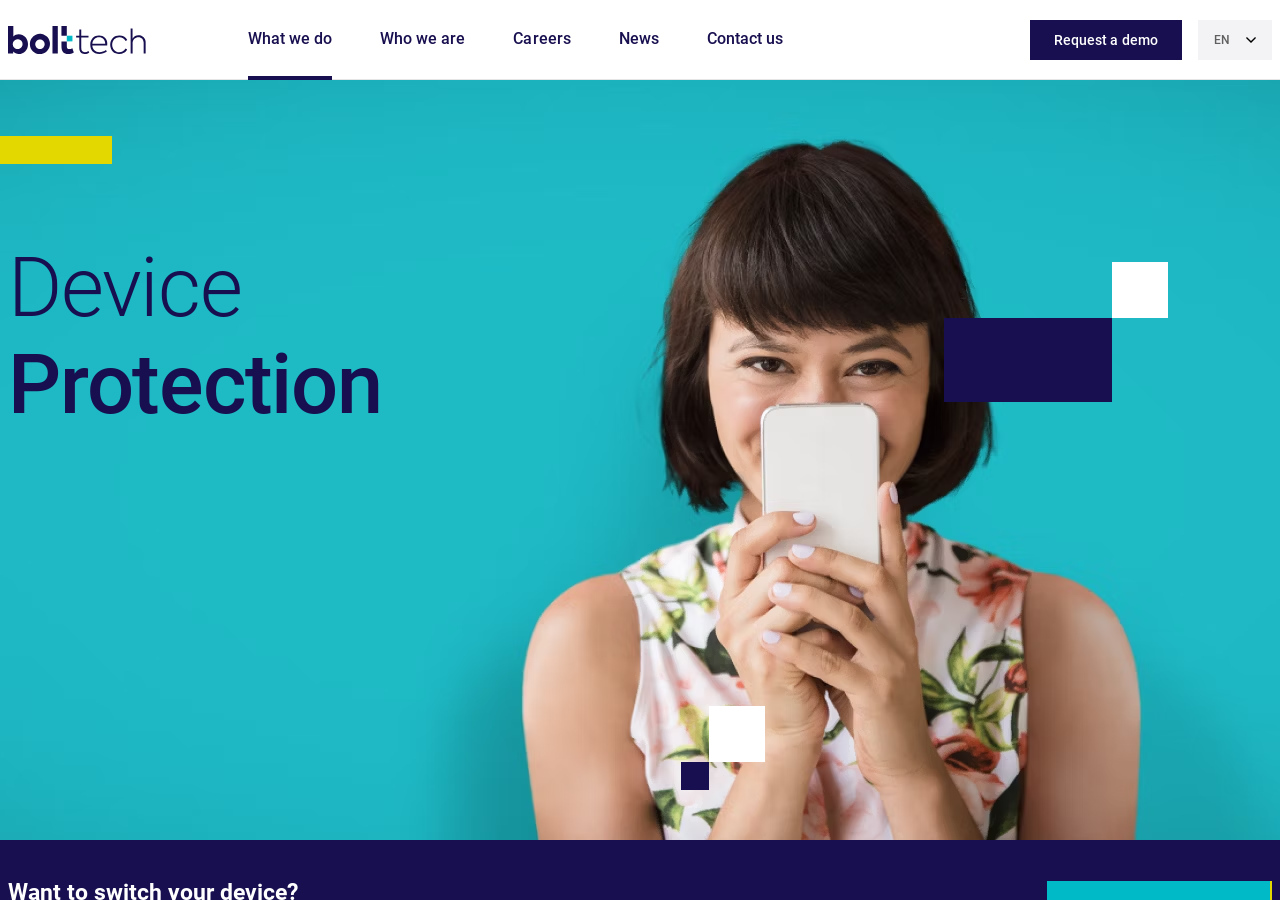Kindly determine the bounding box coordinates of the area that needs to be clicked to fulfill this instruction: "Check the terms and conditions checkbox".

[0.528, 0.762, 0.559, 0.807]